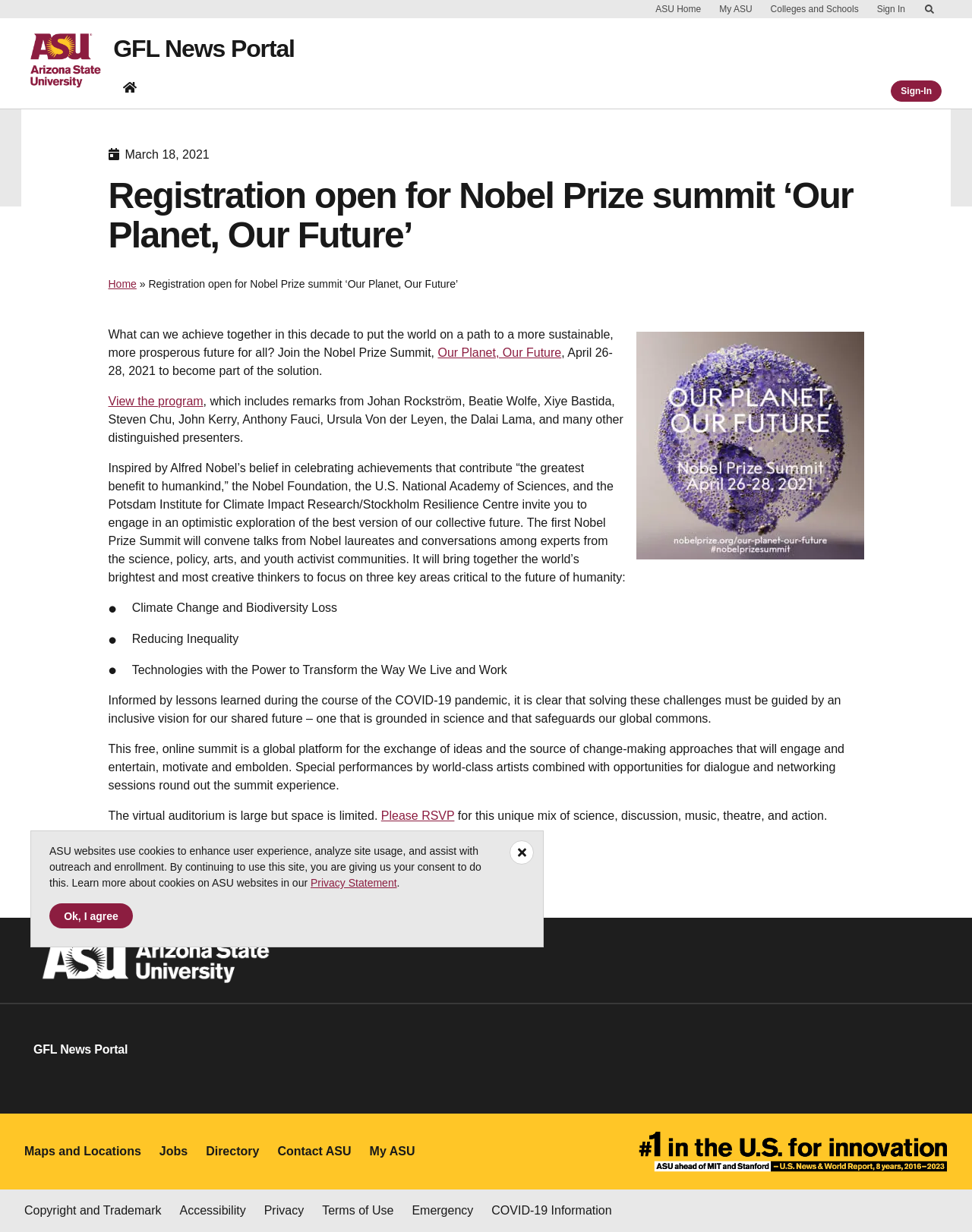What is the topic of the Nobel Prize Summit?
Look at the image and respond with a one-word or short phrase answer.

Our Planet, Our Future